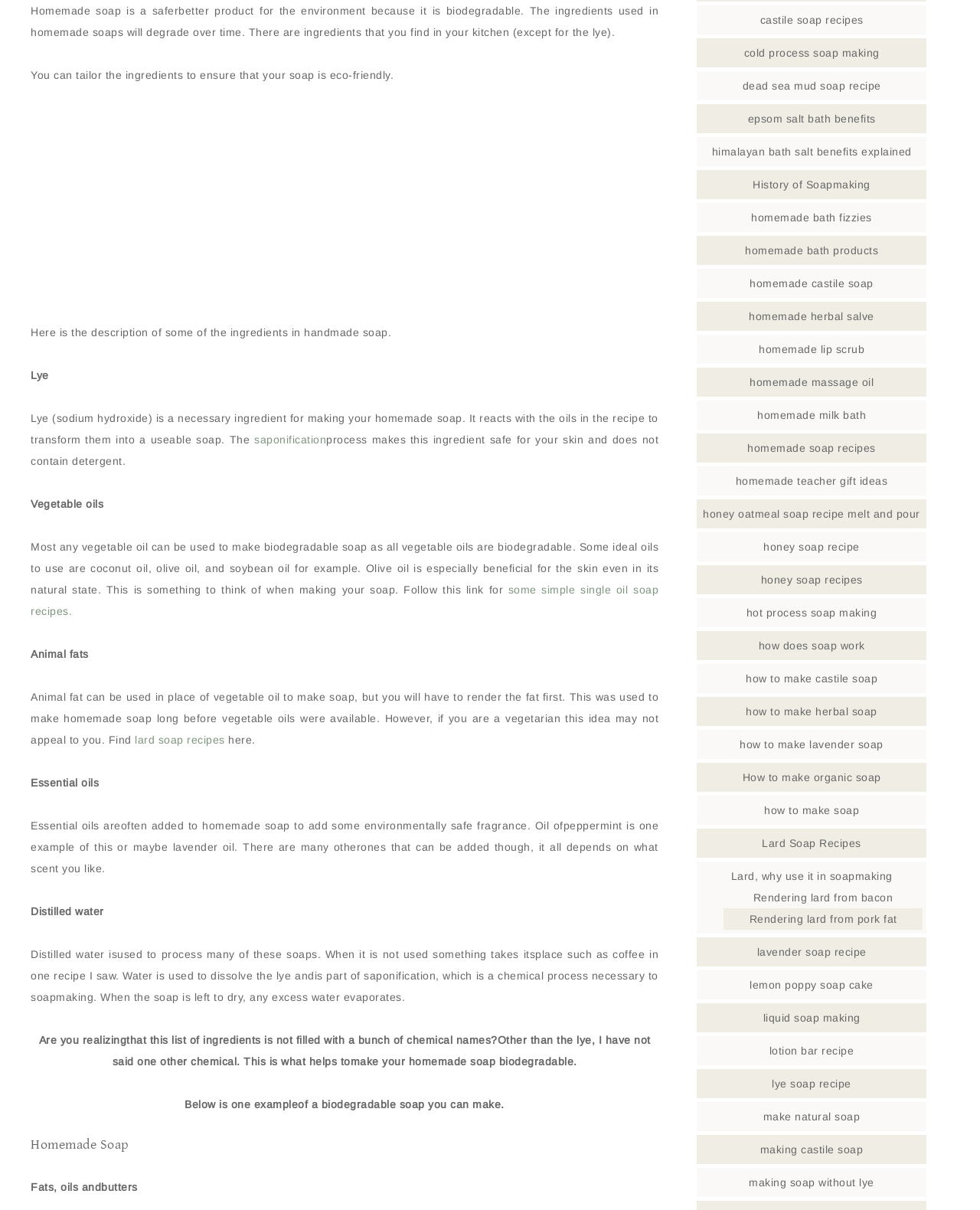Locate the bounding box of the UI element with the following description: "homemade milk bath".

[0.773, 0.338, 0.884, 0.348]